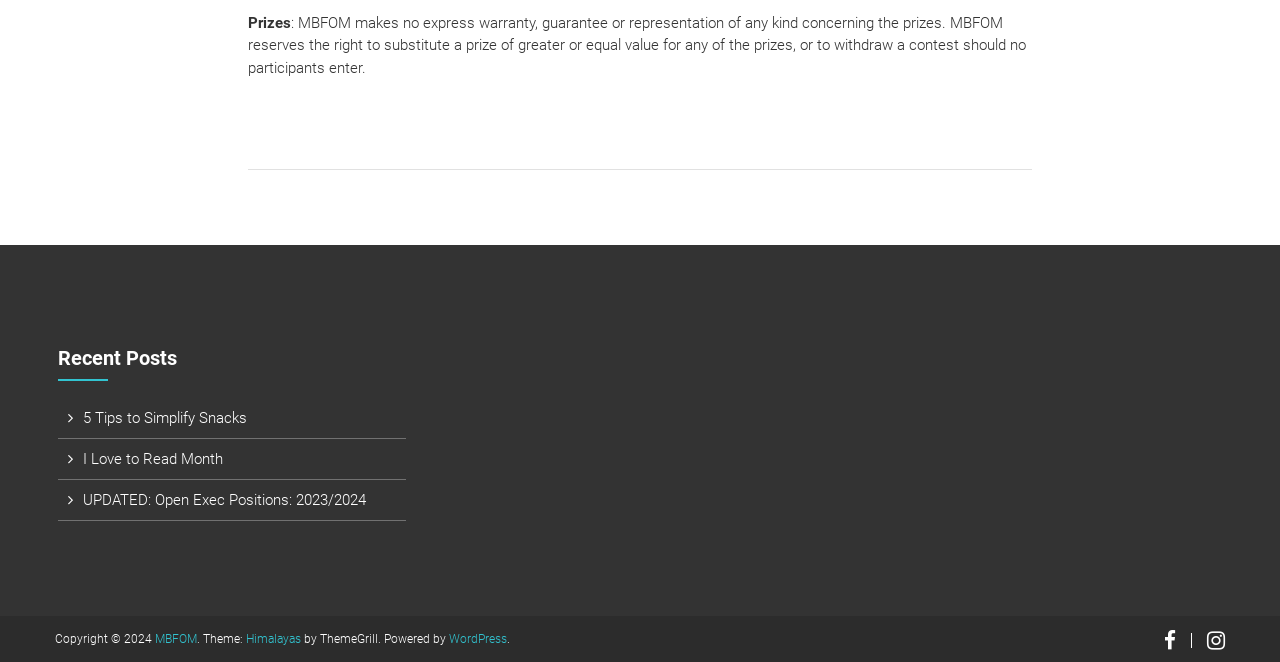Find the bounding box of the web element that fits this description: "Himalayas".

[0.192, 0.955, 0.235, 0.976]